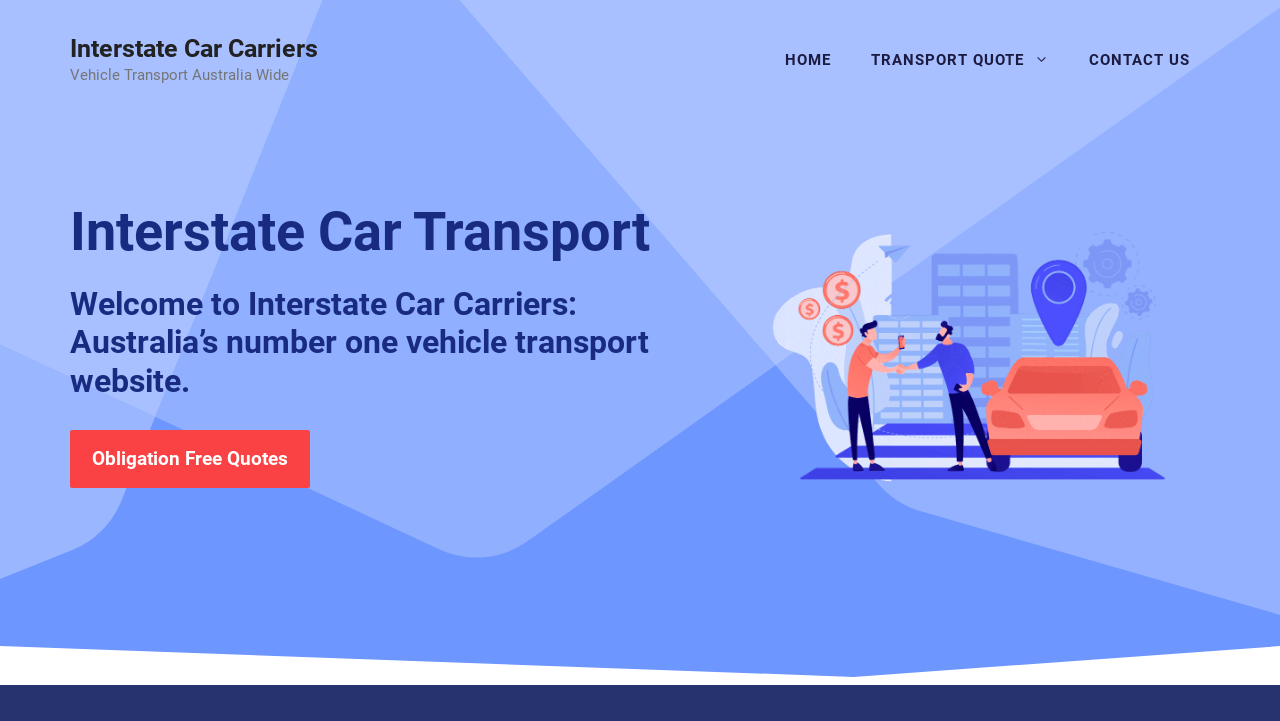Respond with a single word or phrase for the following question: 
What is the purpose of the link 'Obligation Free Quotes'?

To get quotes